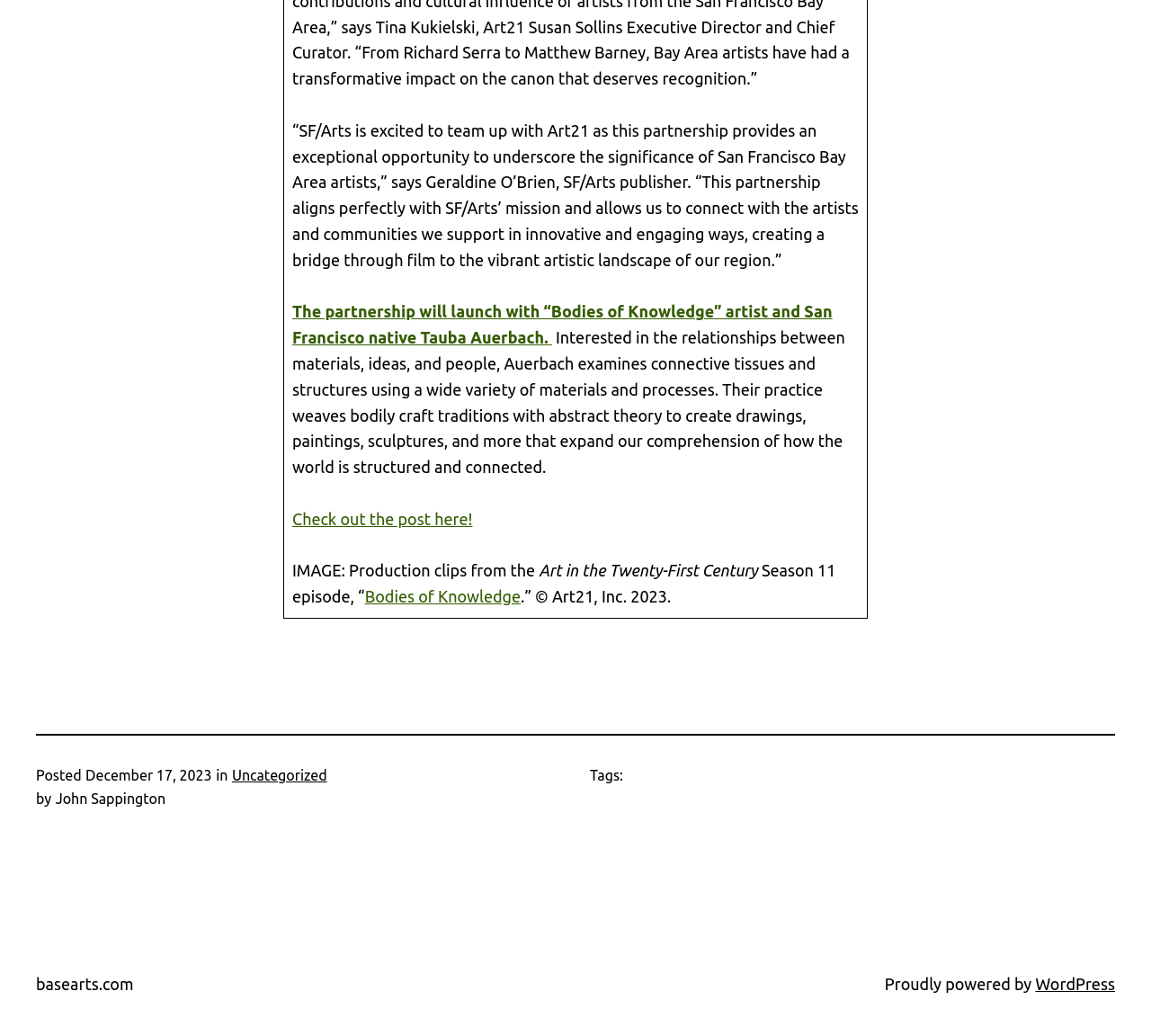Identify the bounding box for the described UI element: "Check out the post here!".

[0.254, 0.492, 0.411, 0.509]